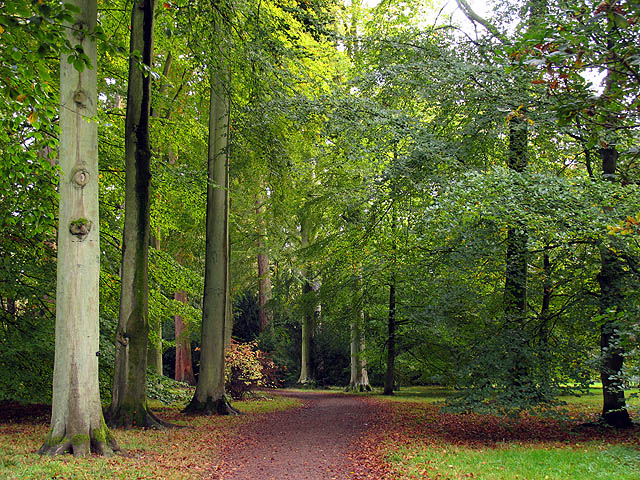What is the effect of the natural canopy on the sunlight?
From the image, respond with a single word or phrase.

Filters sunlight